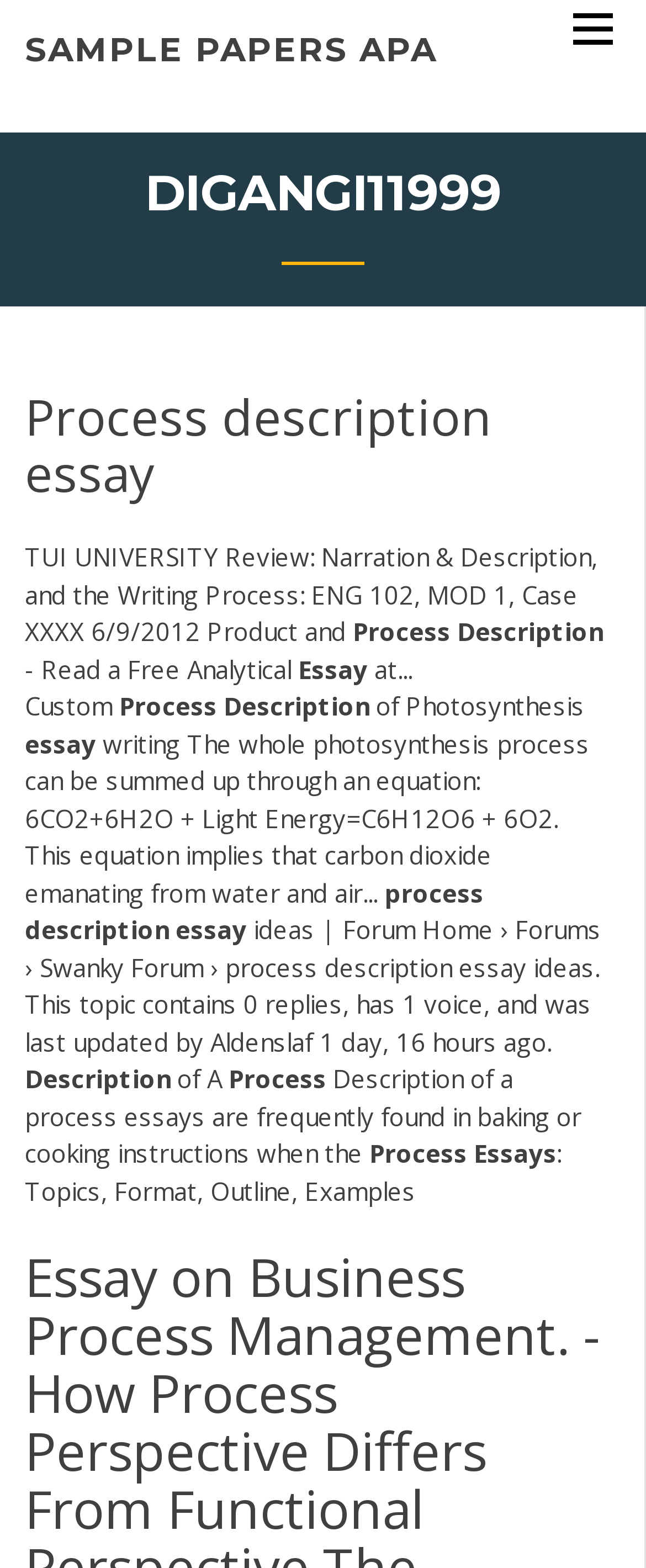What is the equation for photosynthesis?
Based on the image, answer the question in a detailed manner.

The equation for photosynthesis can be found in the static text element that describes the whole photosynthesis process. The equation is mentioned as '6CO2+6H2O + Light Energy=C6H12O6 + 6O2'.